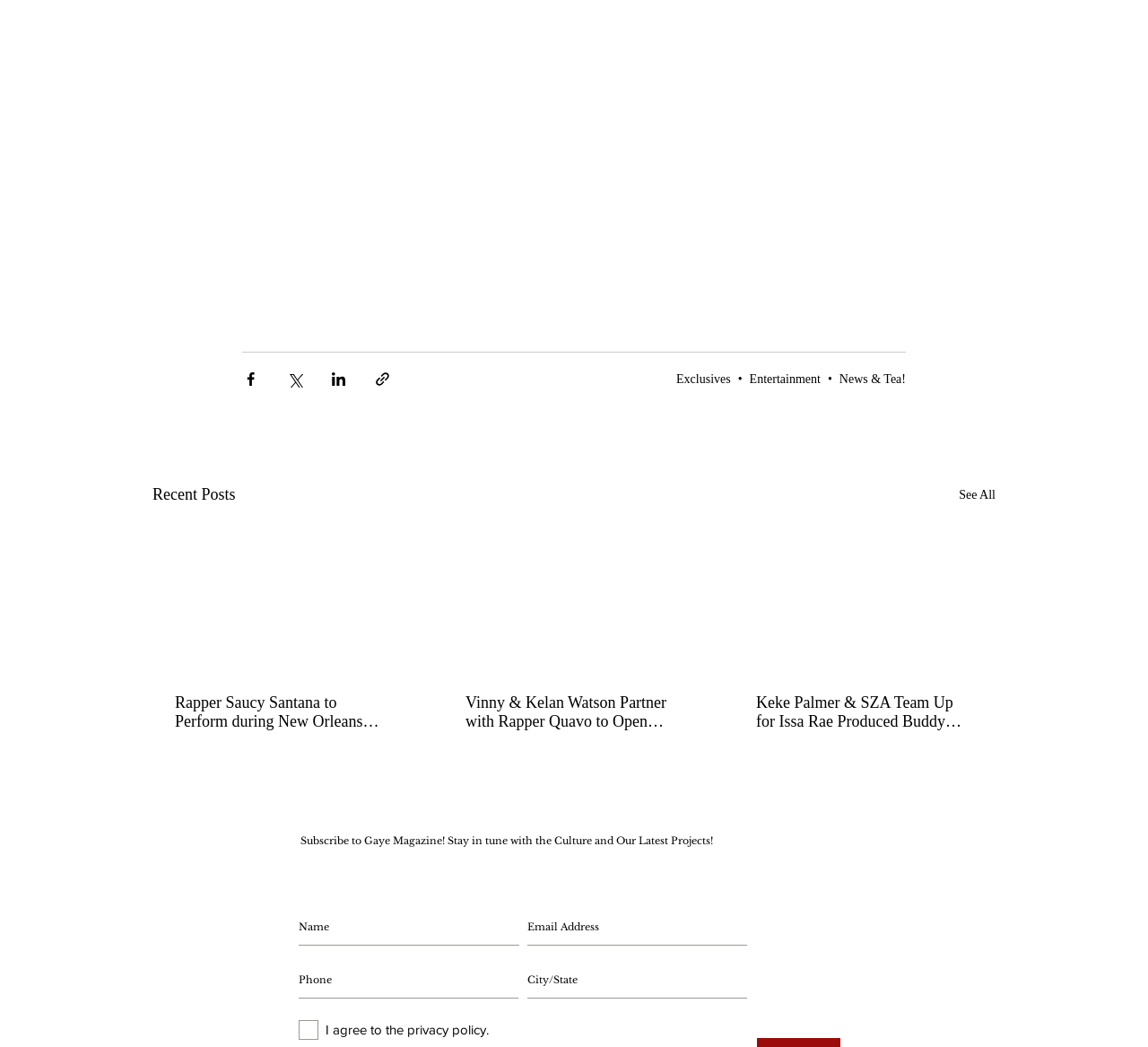Determine the bounding box coordinates of the area to click in order to meet this instruction: "Share via Facebook".

[0.211, 0.354, 0.226, 0.371]